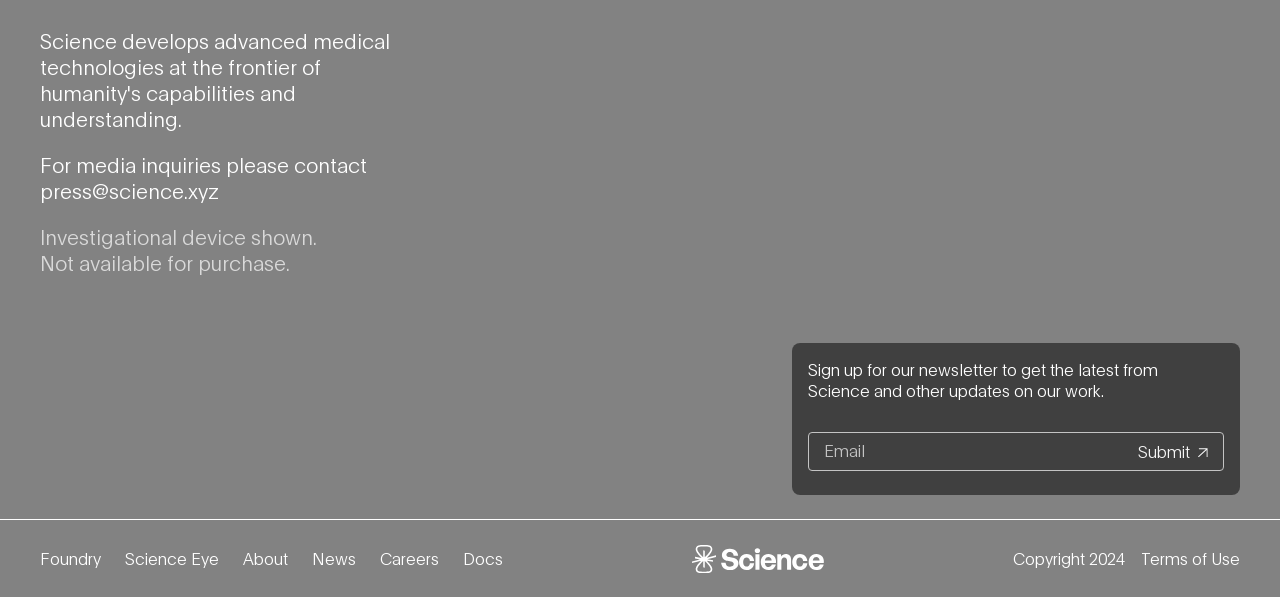What is the button below the email textbox for?
Look at the image and construct a detailed response to the question.

The button is located below the email textbox and has the text 'Submit', indicating that it is used to submit the email address entered in the textbox.